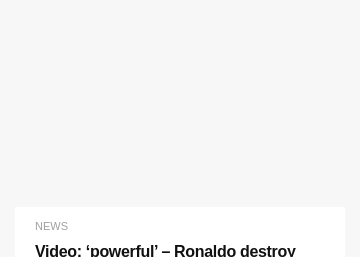Elaborate on the various elements present in the image.

The image accompanies an article titled "Video: ‘powerful’ – Ronaldo destroy camera-man face with wayward powerful free-kick during AI-Nassr’s win." This news piece discusses a noteworthy incident involving Cristiano Ronaldo, where a powerful free-kick unexpectedly struck a camera operator during a match. The article is part of the "NEWS" section, which highlights various notable moments and updates about football events and players. The overall content emphasizes the excitement and unpredictability of live sports, especially when involving high-profile athletes like Ronaldo.